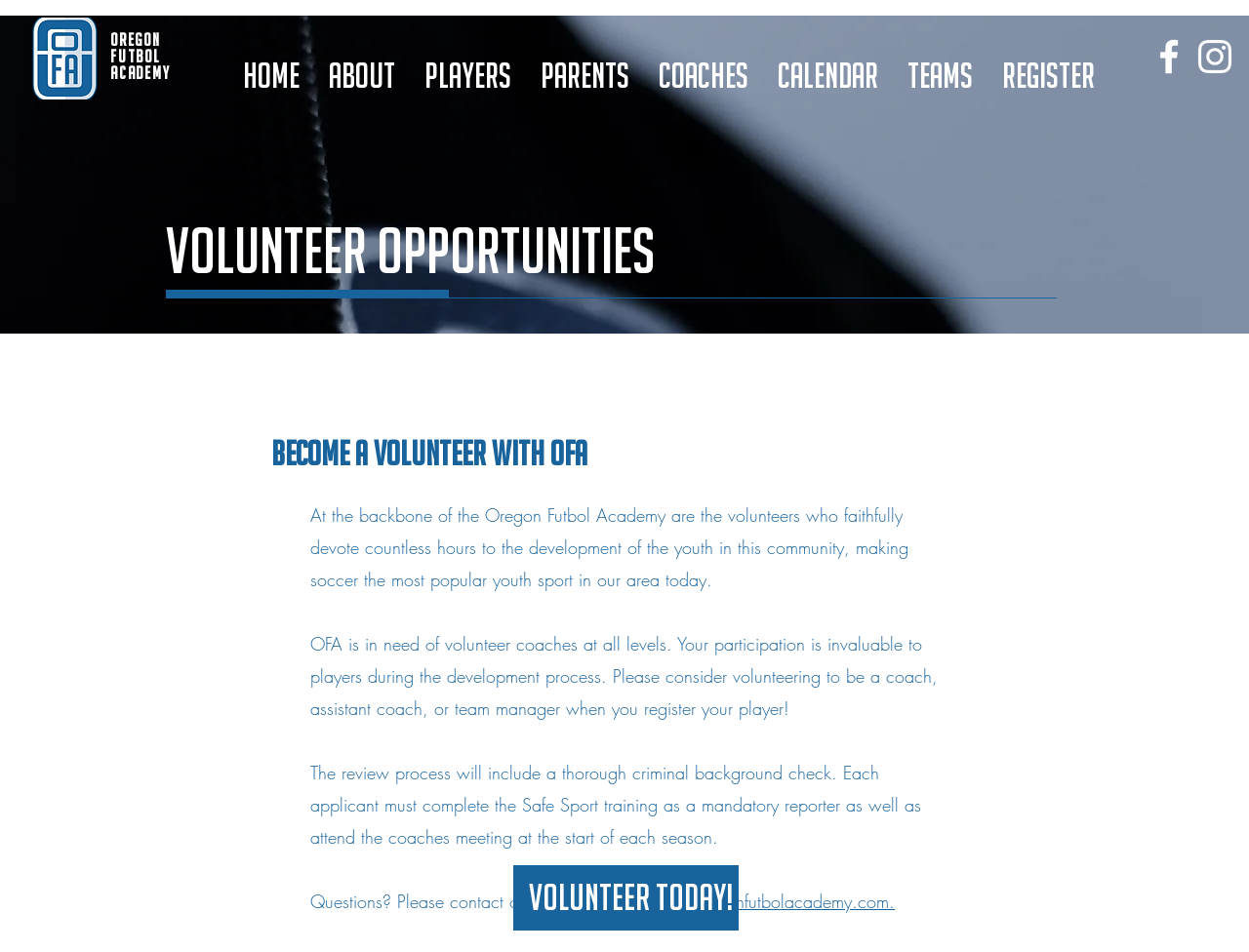Explain the webpage's layout and main content in detail.

The webpage is about volunteer opportunities at the Oregon Futbol Academy. At the top left corner, there is an image of the OFA logo, accompanied by the text "Oregon futbol academy" in two separate elements. 

To the right of the logo, there is a navigation menu with links to different sections of the website, including "HOME", "ABOUT", "PLAYERS", "PARENTS", "COACHES", "CALENDAR", "TEAMS", and "REGISTER". 

On the top right corner, there is a social bar with links to Facebook and Instagram, each represented by an image of the respective social media platform's logo.

Below the navigation menu, there is a heading that reads "VOLUNTEER OPPORTUNITIES". 

The main content of the page is divided into four paragraphs. The first paragraph invites readers to become a volunteer with OFA, highlighting the importance of volunteers in the development of the youth in the community. 

The second paragraph explains that OFA is in need of volunteer coaches at all levels and encourages readers to consider volunteering as a coach, assistant coach, or team manager when registering their player.

The third paragraph outlines the review process for volunteers, which includes a thorough criminal background check and mandatory Safe Sport training.

The fourth paragraph provides contact information for the registrar, with a link to their email address, and ends with a call-to-action to "volunteer today!"